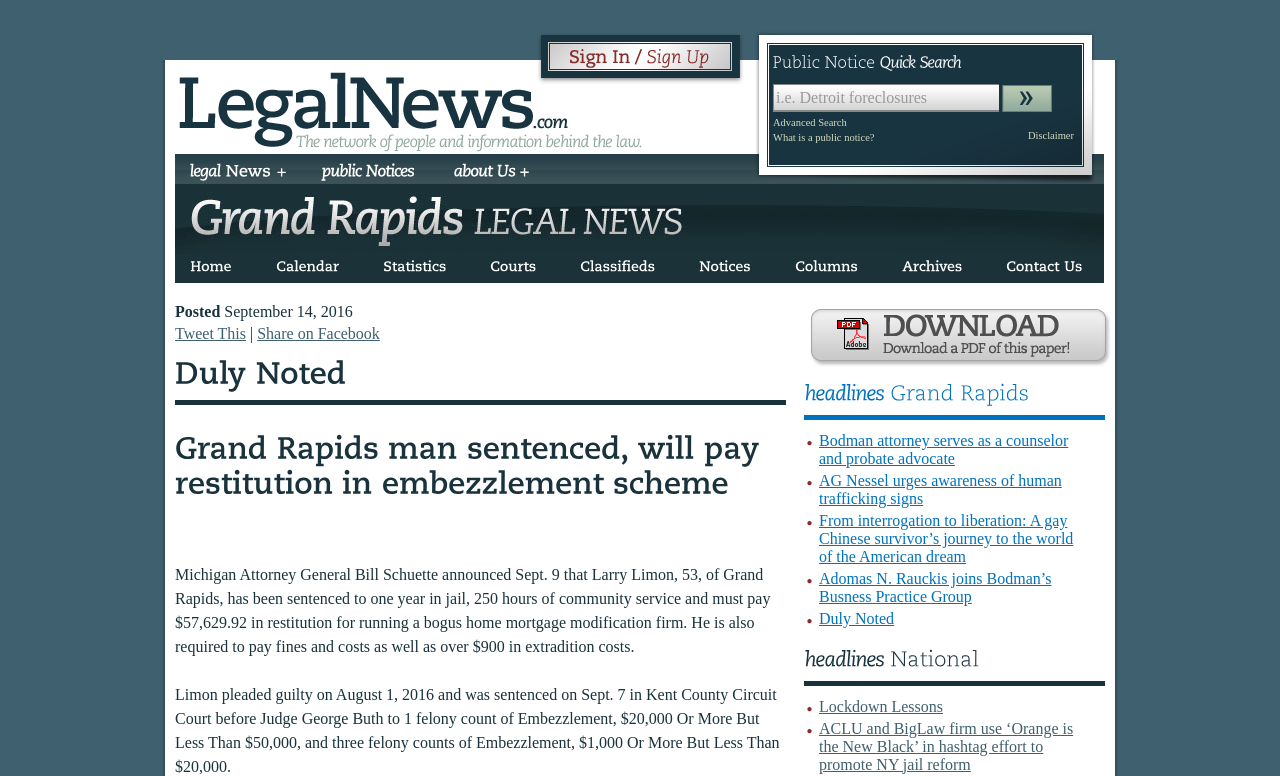What is the purpose of the 'Public Notice Quick Search' section?
Refer to the image and provide a detailed answer to the question.

The 'Public Notice Quick Search' section is located at the top of the webpage, with a heading element that has a bounding box coordinate of [0.604, 0.063, 0.841, 0.098]. This section contains a textbox and a button, suggesting that it is a search function for public notices.